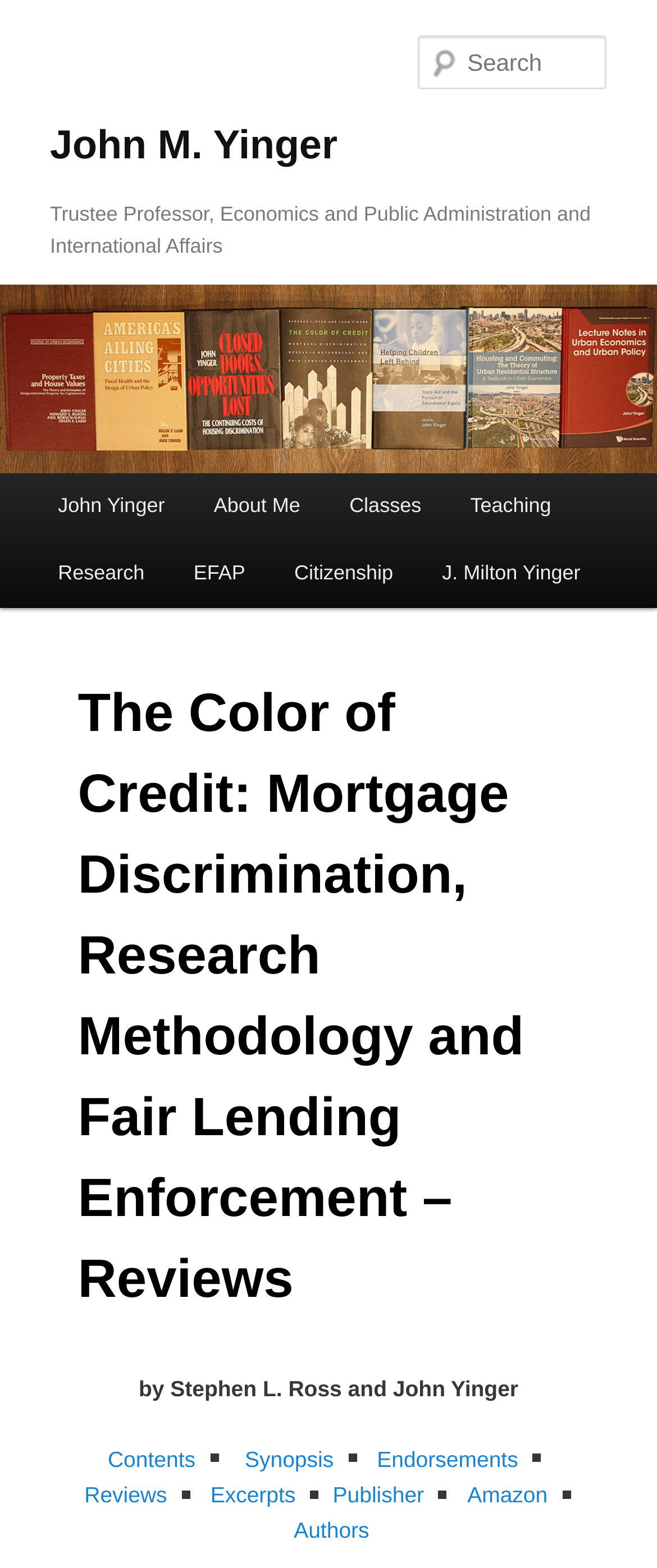Provide a comprehensive description of the webpage.

This webpage is about John M. Yinger, a Trustee Professor of Economics and Public Administration and International Affairs. At the top, there is a link to skip to the primary content. Below that, there is a heading with the professor's name, accompanied by a link to his profile and an image of him. 

On the left side, there is a search box and a main menu with links to various sections, including "About Me", "Classes", "Teaching", "Research", and more. 

The main content of the page is about a book titled "The Color of Credit: Mortgage Discrimination, Research Methodology and Fair Lending Enforcement – Reviews", written by Stephen L. Ross and John Yinger. The book's title is displayed prominently, followed by a series of links to different sections, including "Contents", "Synopsis", "Endorsements", "Reviews", "Excerpts", "Publisher", "Amazon", and "Authors". Each of these links is accompanied by a small icon. 

There are a total of 7 images on the page, all of which are small icons accompanying the links. There are 15 links in the main menu and 14 links in the book's section.